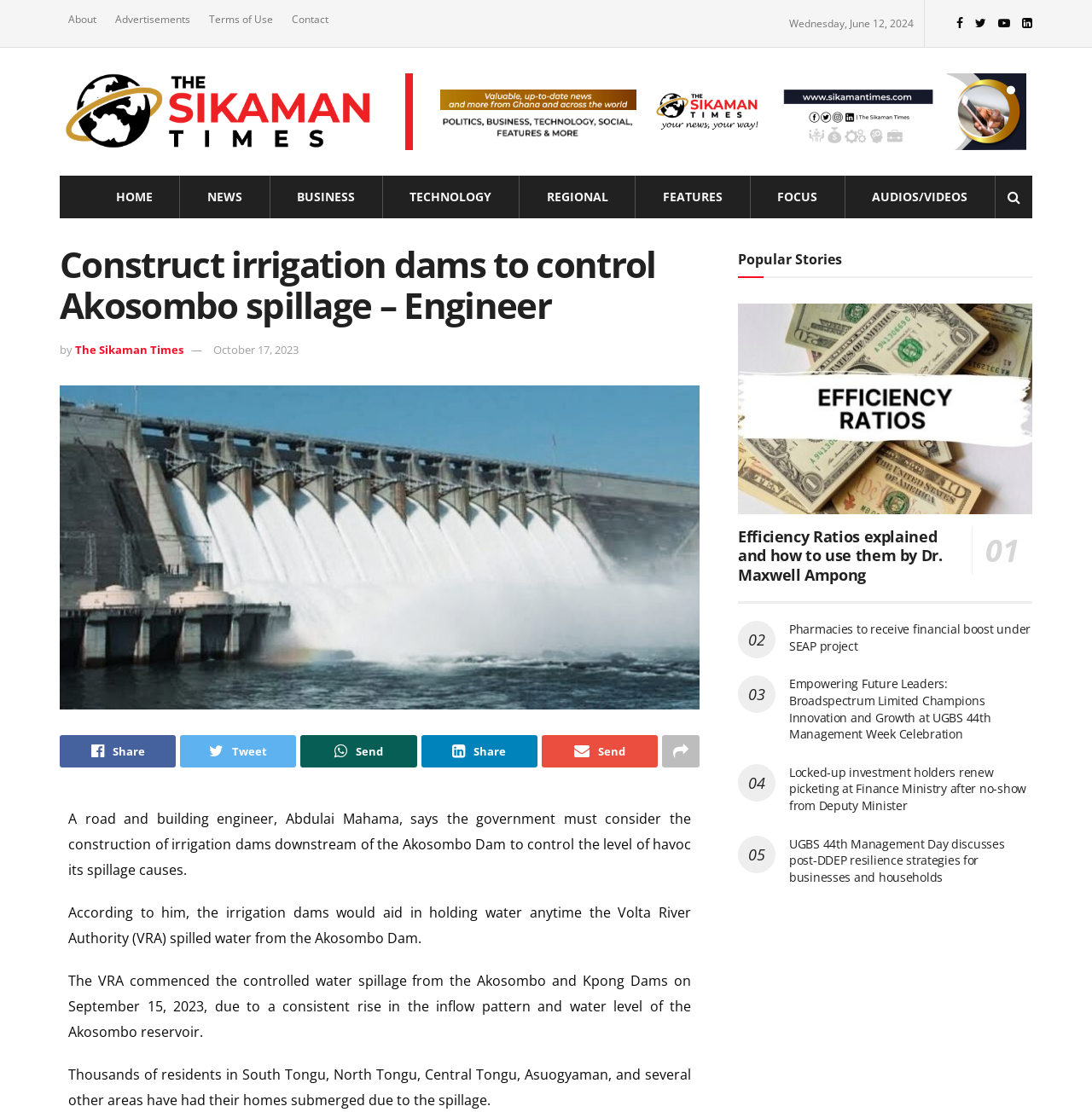Locate the bounding box coordinates of the element to click to perform the following action: 'View the 'Popular Stories' section'. The coordinates should be given as four float values between 0 and 1, in the form of [left, top, right, bottom].

[0.676, 0.219, 0.771, 0.247]